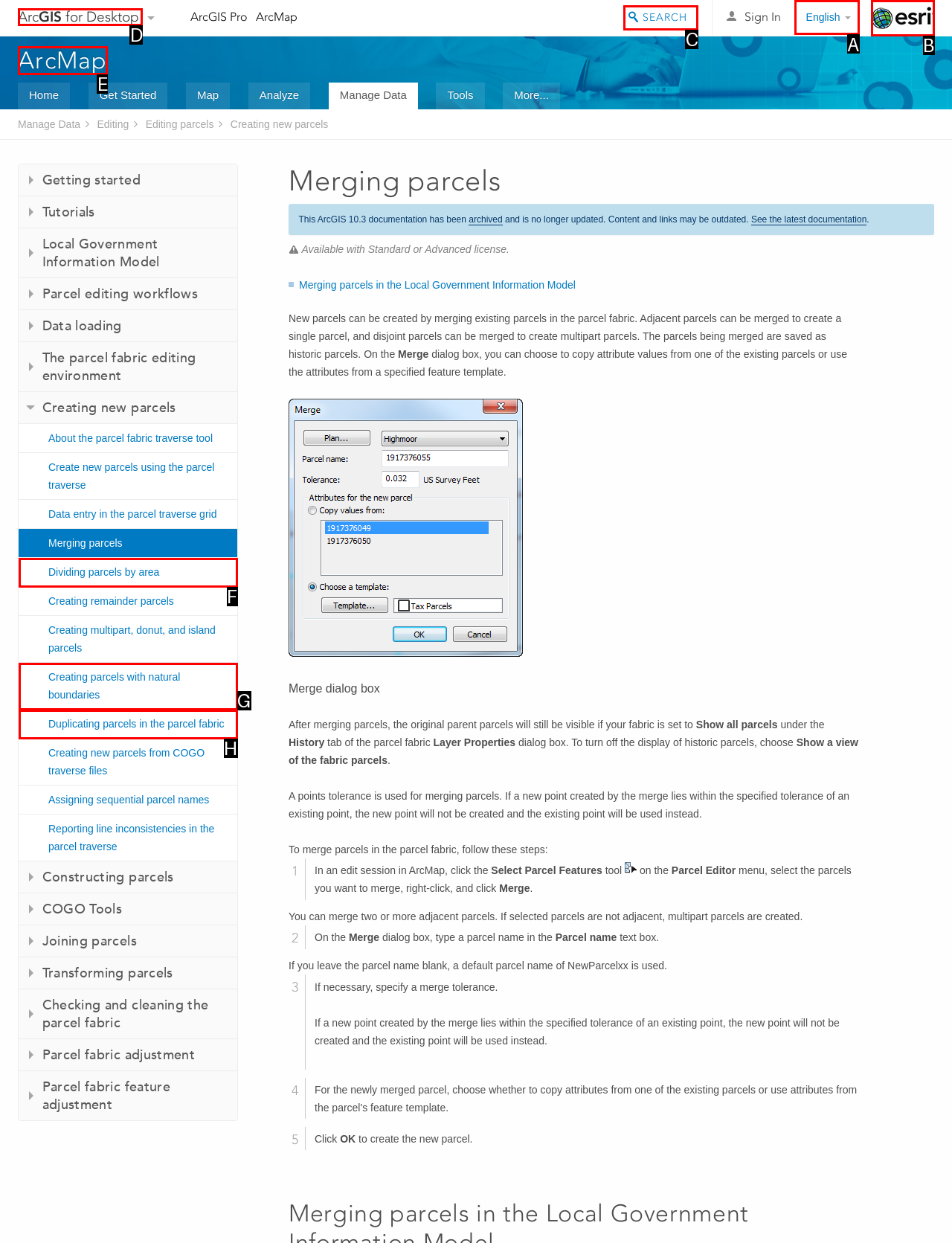Based on the description: Dividing parcels by area, identify the matching lettered UI element.
Answer by indicating the letter from the choices.

F